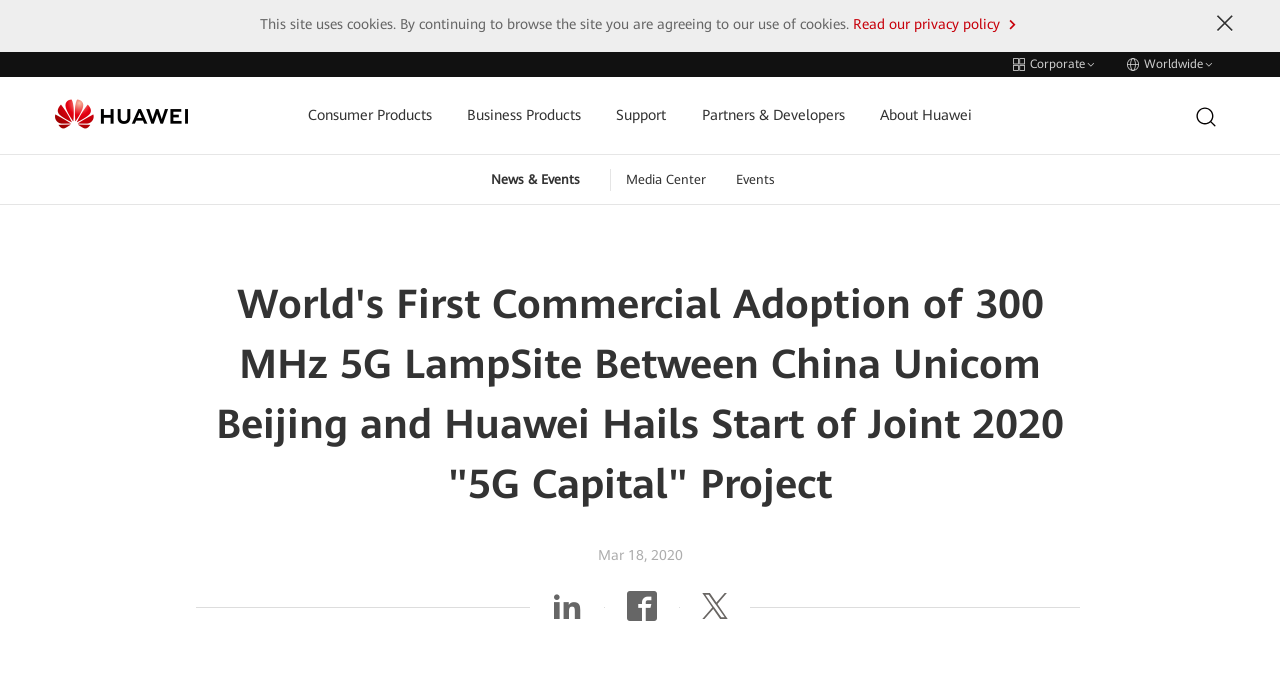Please respond to the question with a concise word or phrase:
What is the logo on the top left corner?

Huawei logo